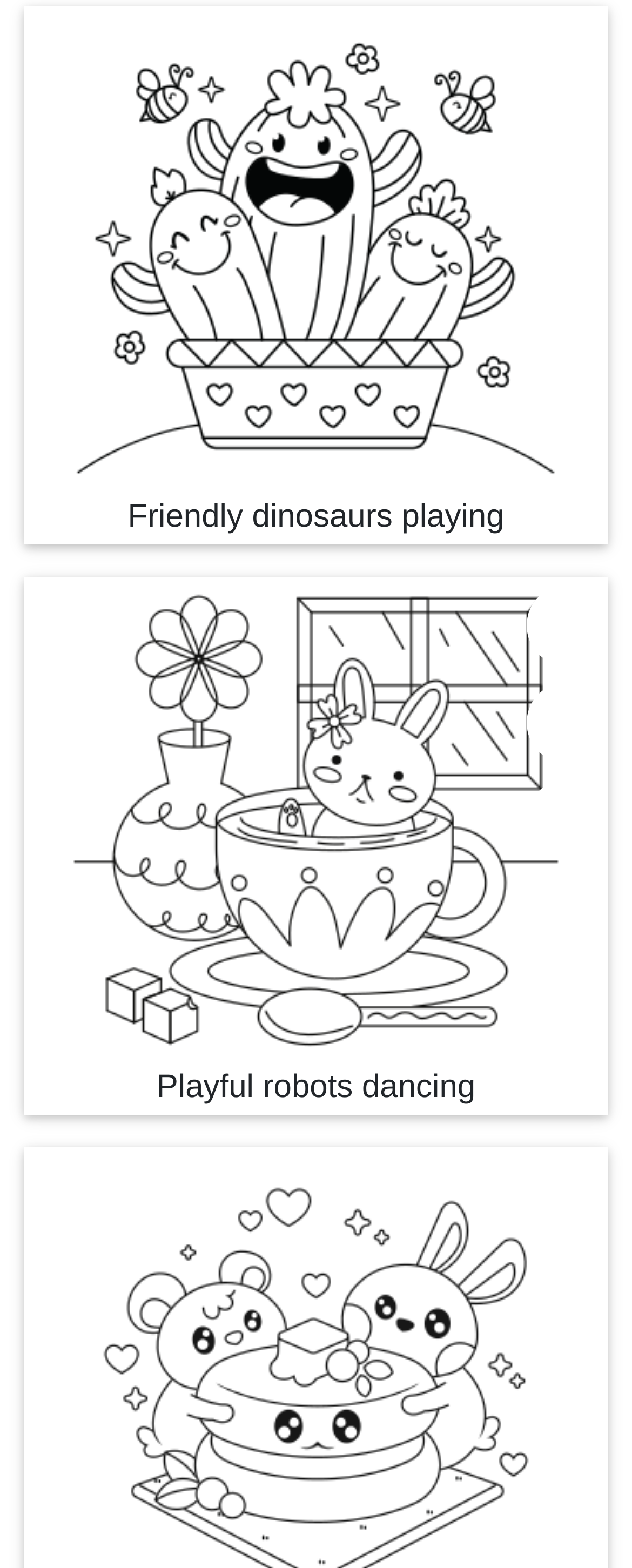Please find the bounding box coordinates of the element that you should click to achieve the following instruction: "Print the 'Playful robots dancing' coloring page". The coordinates should be presented as four float numbers between 0 and 1: [left, top, right, bottom].

[0.833, 0.435, 0.962, 0.487]